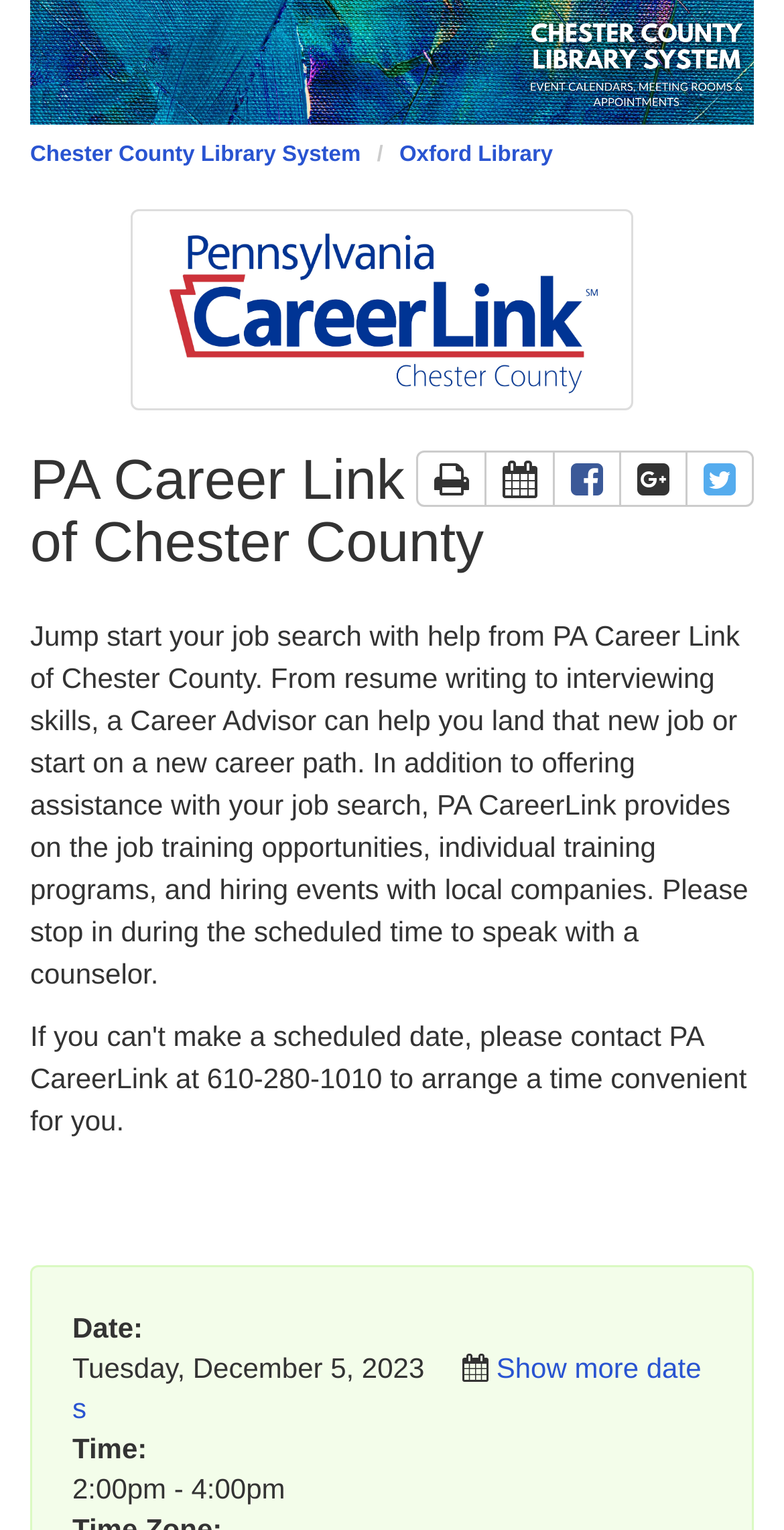Can you find the bounding box coordinates for the element that needs to be clicked to execute this instruction: "read publication details"? The coordinates should be given as four float numbers between 0 and 1, i.e., [left, top, right, bottom].

None